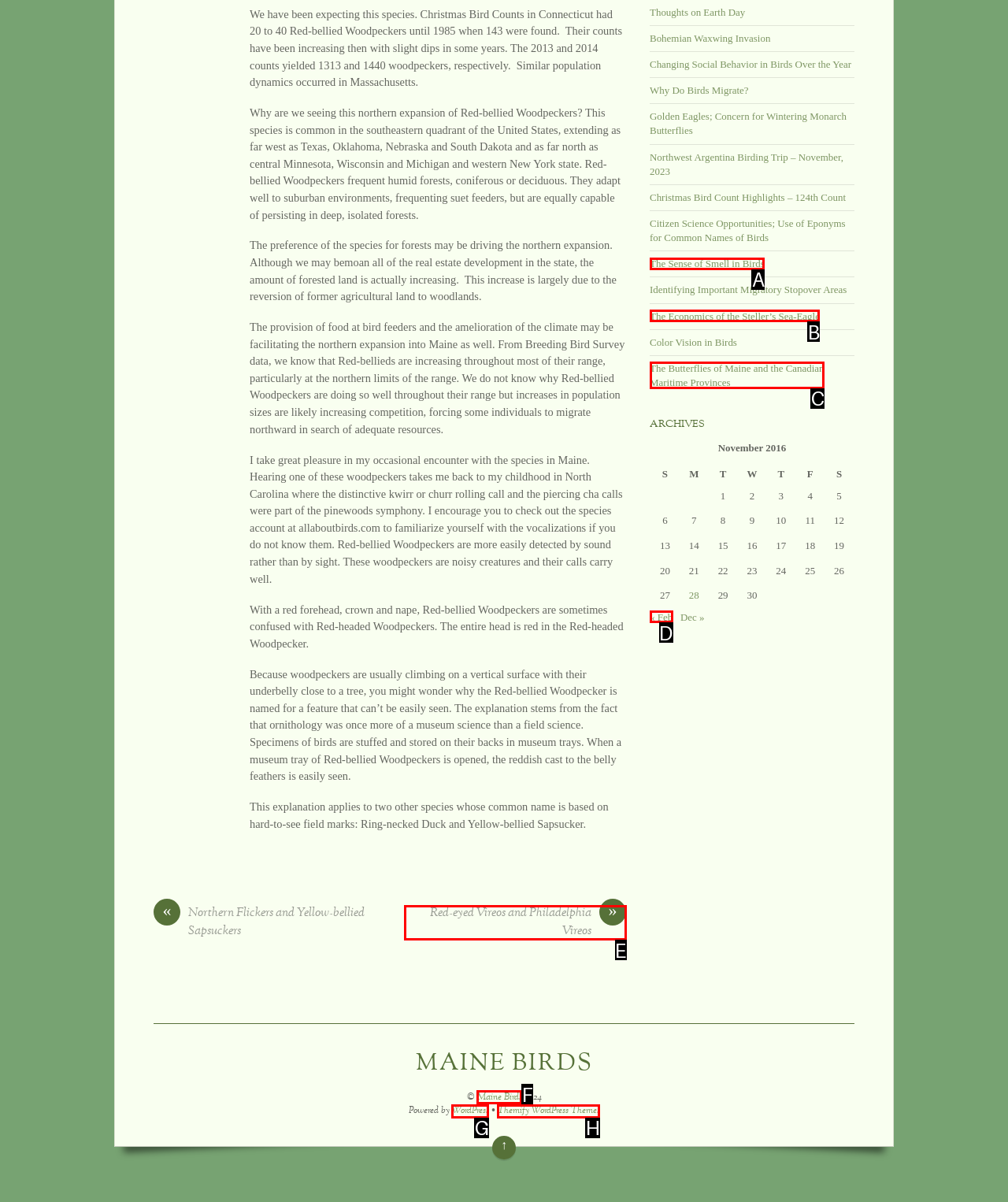Match the option to the description: « Feb
State the letter of the correct option from the available choices.

D